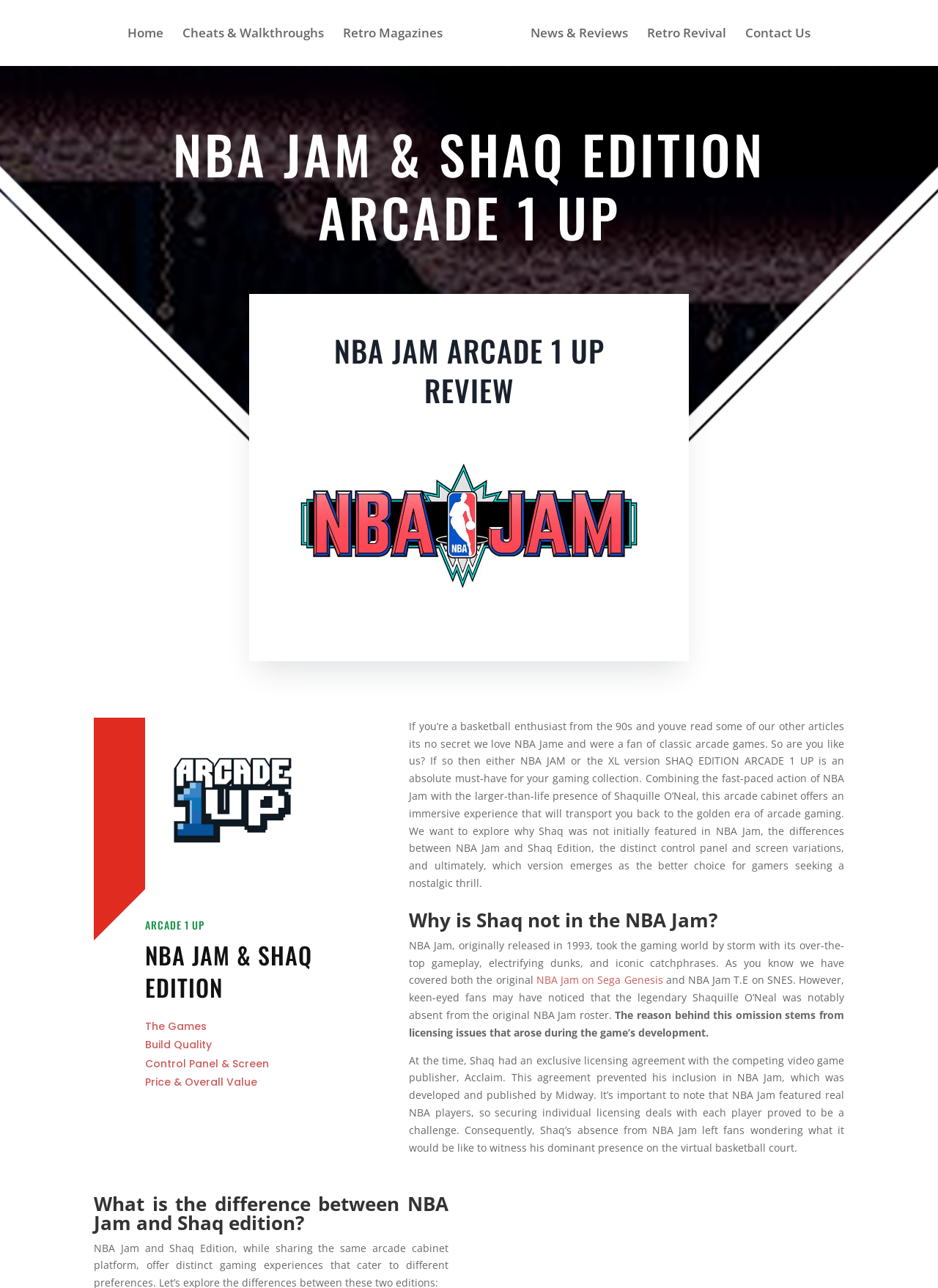Can you find the bounding box coordinates for the element to click on to achieve the instruction: "Read about NBA JAM & SHAQ EDITION ARCADE 1 UP"?

[0.15, 0.095, 0.85, 0.199]